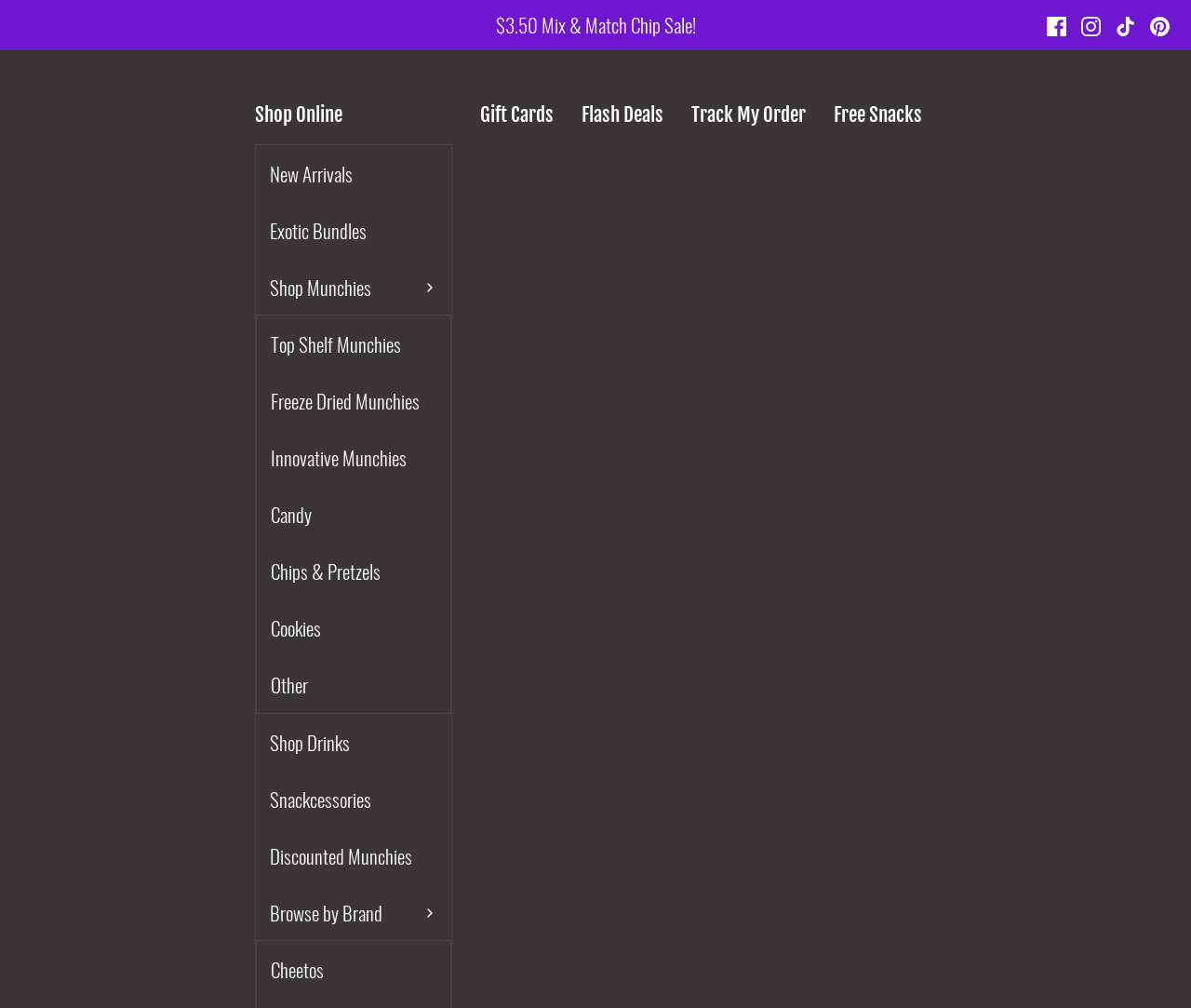Locate the bounding box coordinates of the element that should be clicked to fulfill the instruction: "Check the rating based on verified reviews".

None